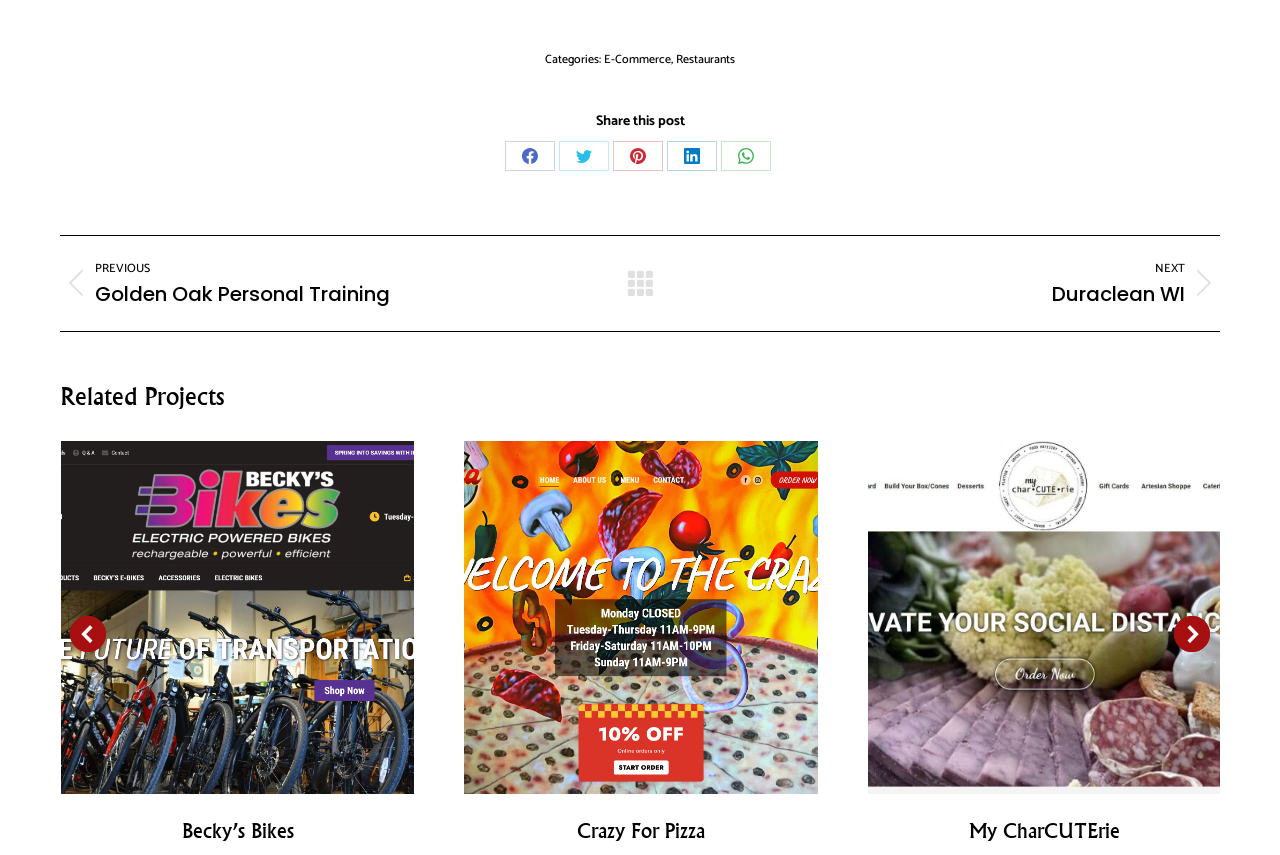Find the bounding box coordinates for the area that should be clicked to accomplish the instruction: "Click on the next arrow".

[0.917, 0.72, 0.945, 0.762]